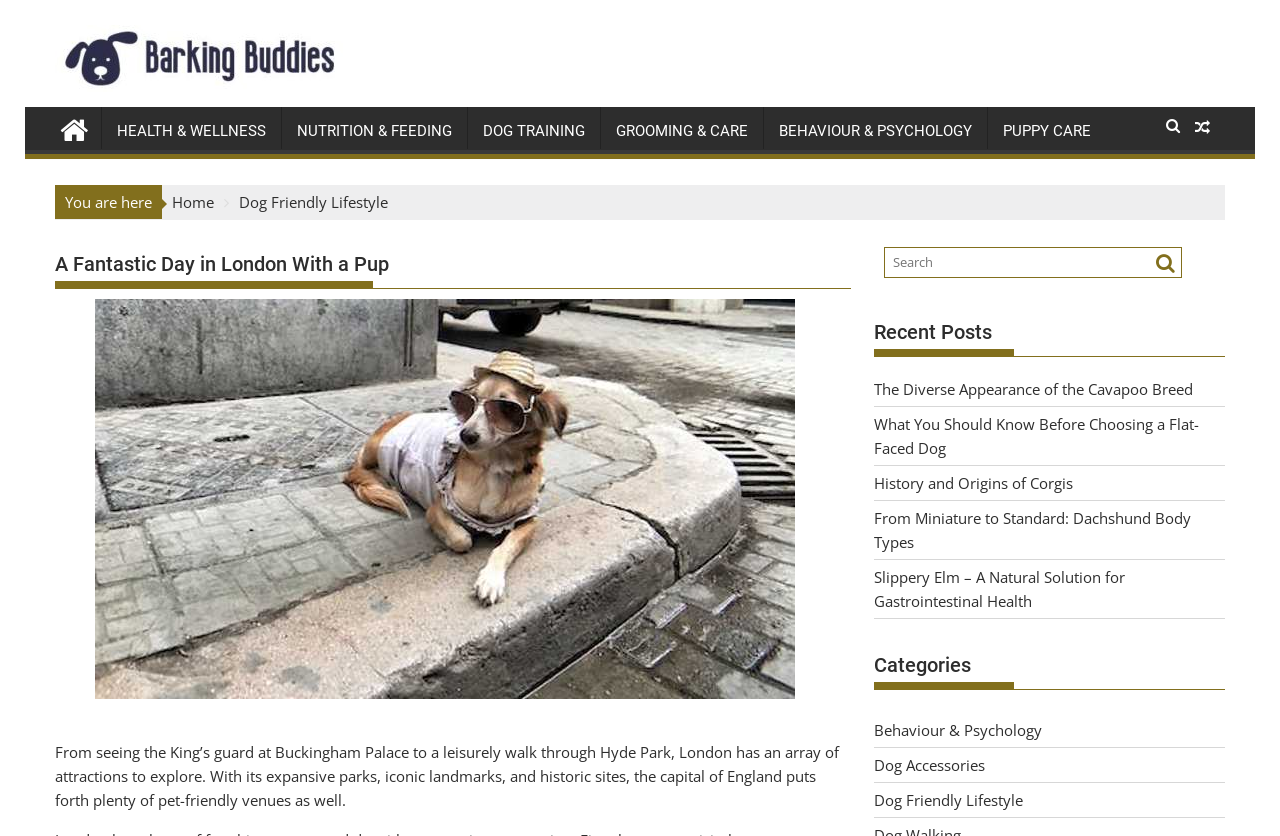Please find the bounding box coordinates of the section that needs to be clicked to achieve this instruction: "Read about a fantastic day in London with a pup".

[0.043, 0.287, 0.665, 0.346]